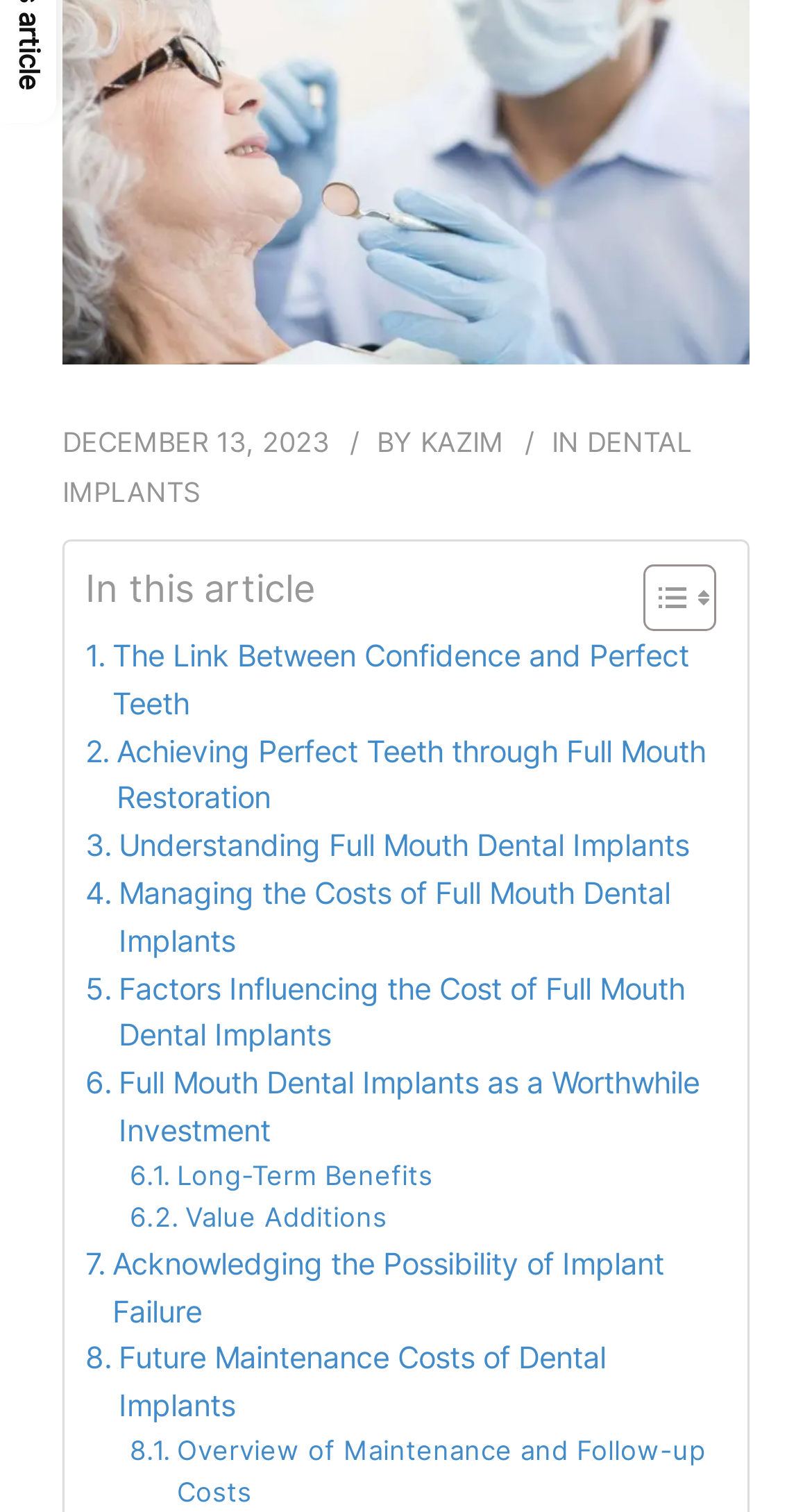Based on the provided description, "اسعار ماكينات عد النقود بمصر", find the bounding box of the corresponding UI element in the screenshot.

None